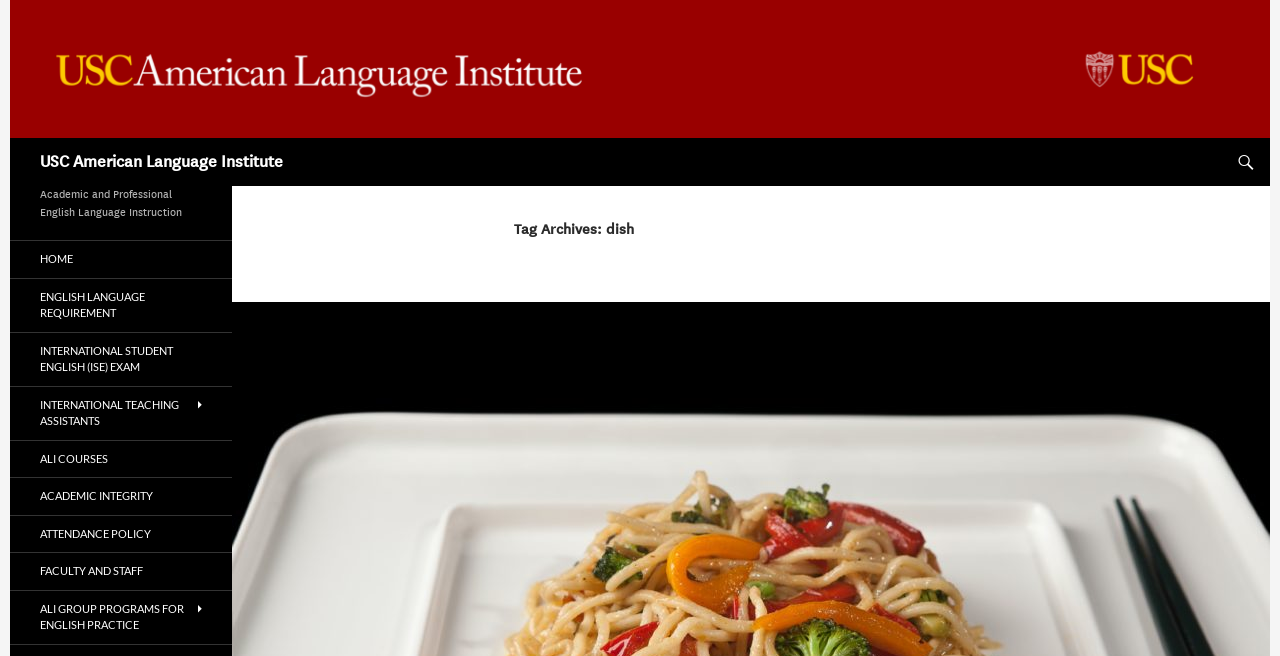Identify the bounding box coordinates necessary to click and complete the given instruction: "learn about ali courses".

[0.008, 0.672, 0.181, 0.728]